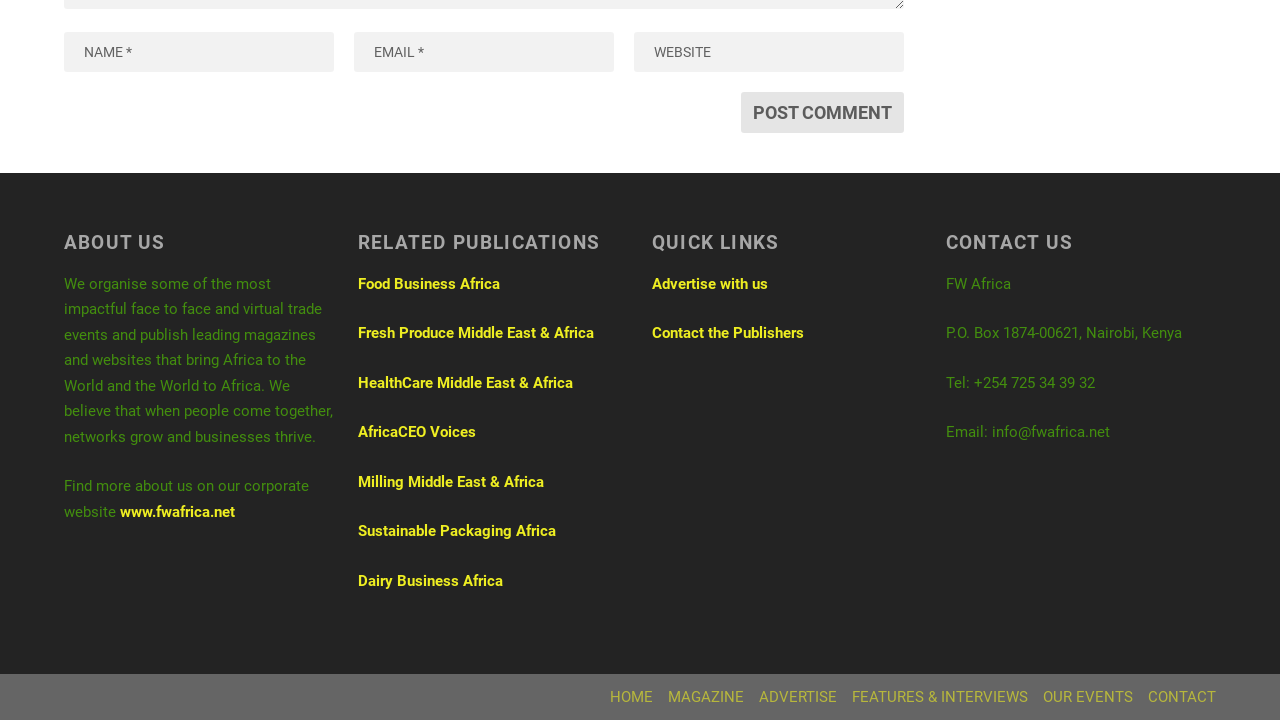From the details in the image, provide a thorough response to the question: How many headings are there on the webpage?

There are four headings on the webpage: 'ABOUT US', 'RELATED PUBLICATIONS', 'QUICK LINKS', and 'CONTACT US'.